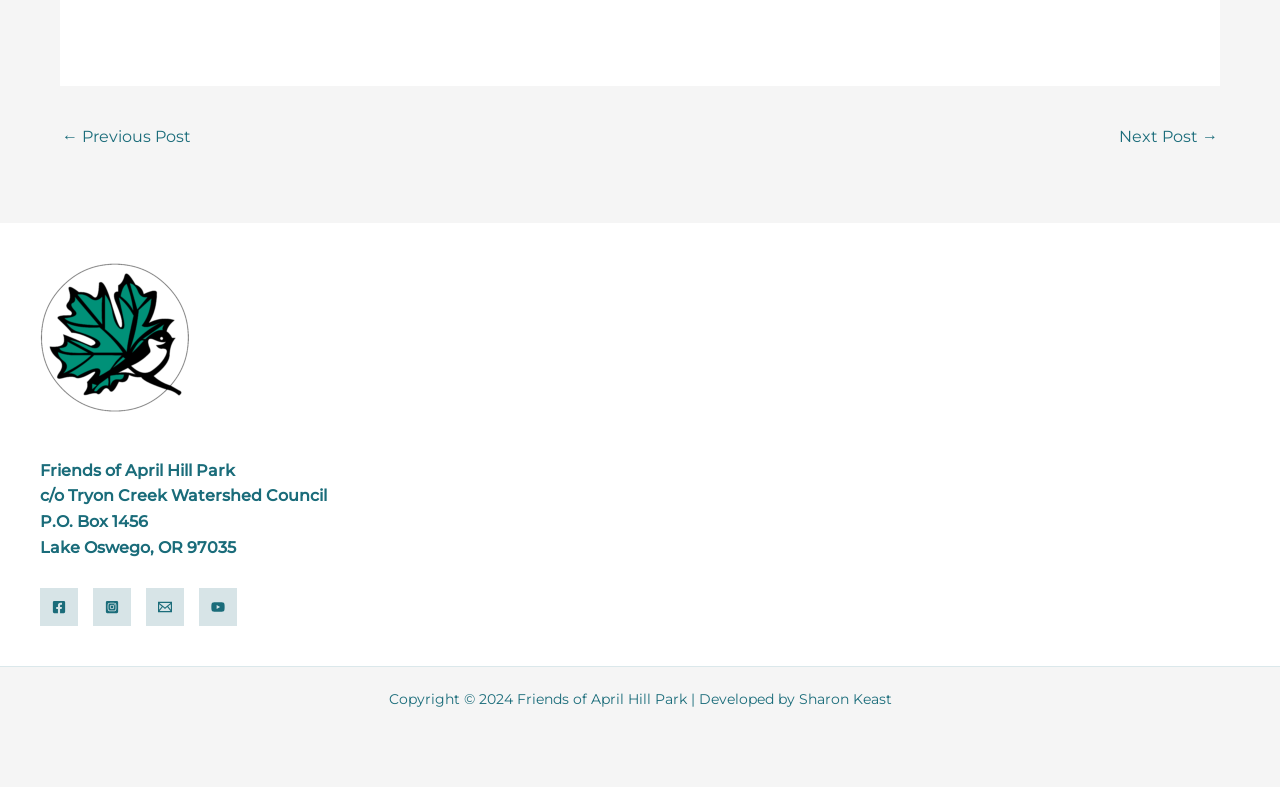Please analyze the image and provide a thorough answer to the question:
Who developed the website?

I found the developer's name by looking at the footer section of the webpage, where it is written as 'Developed by Sharon Keast' in a static text element.